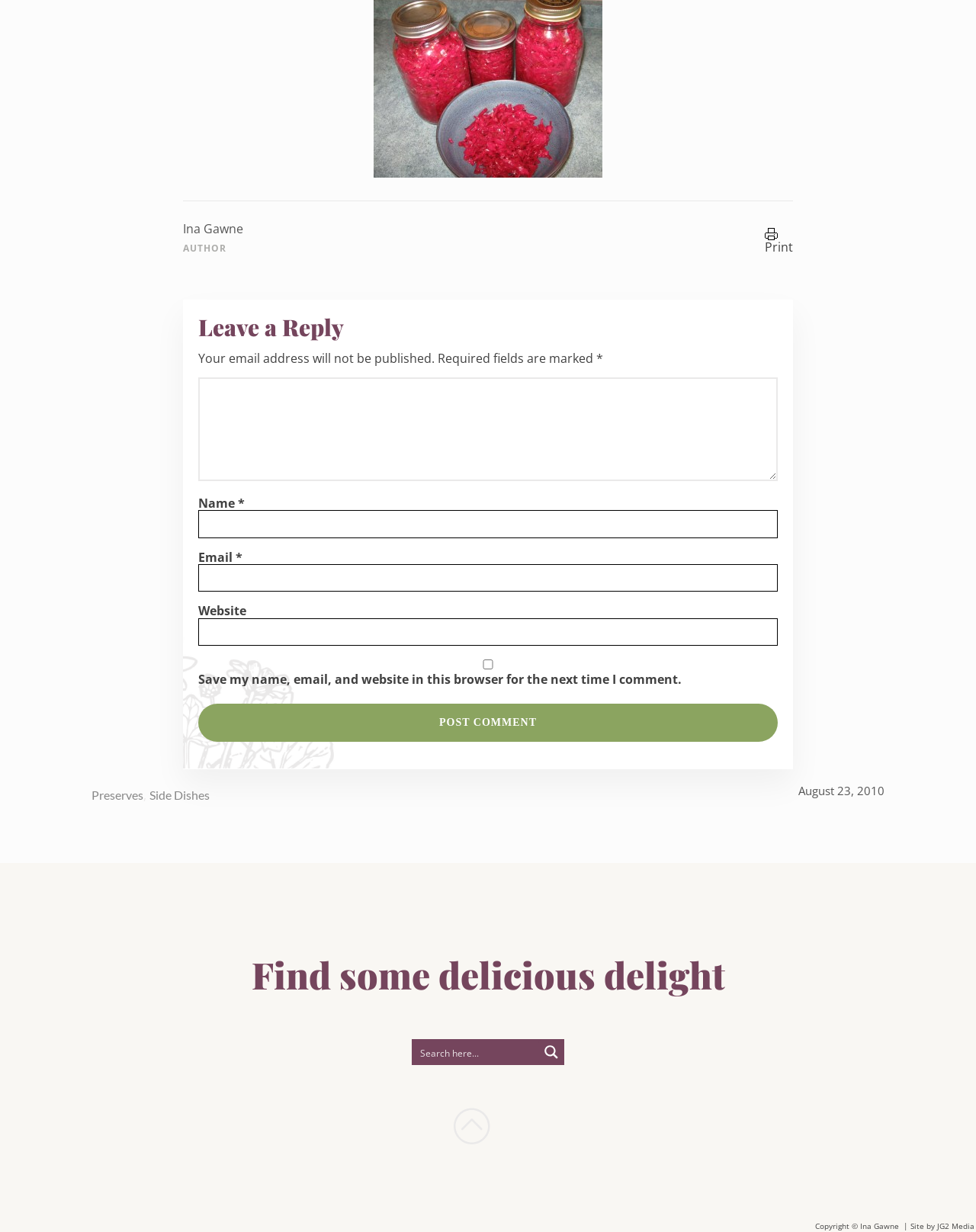What is the function of the button with the magnifier icon?
Refer to the image and provide a one-word or short phrase answer.

Search